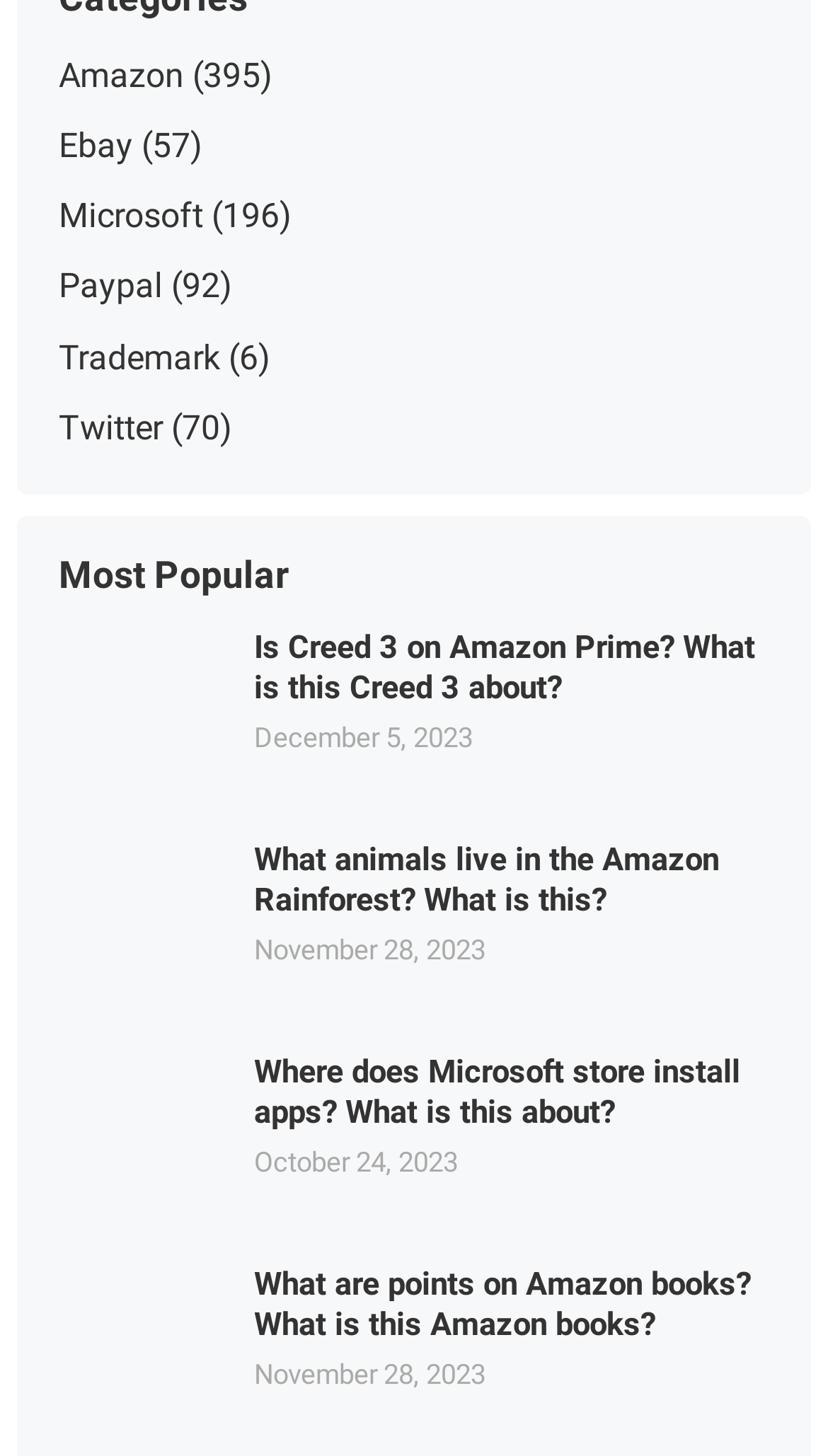Identify the bounding box for the UI element that is described as follows: "Trademark".

[0.071, 0.231, 0.266, 0.259]